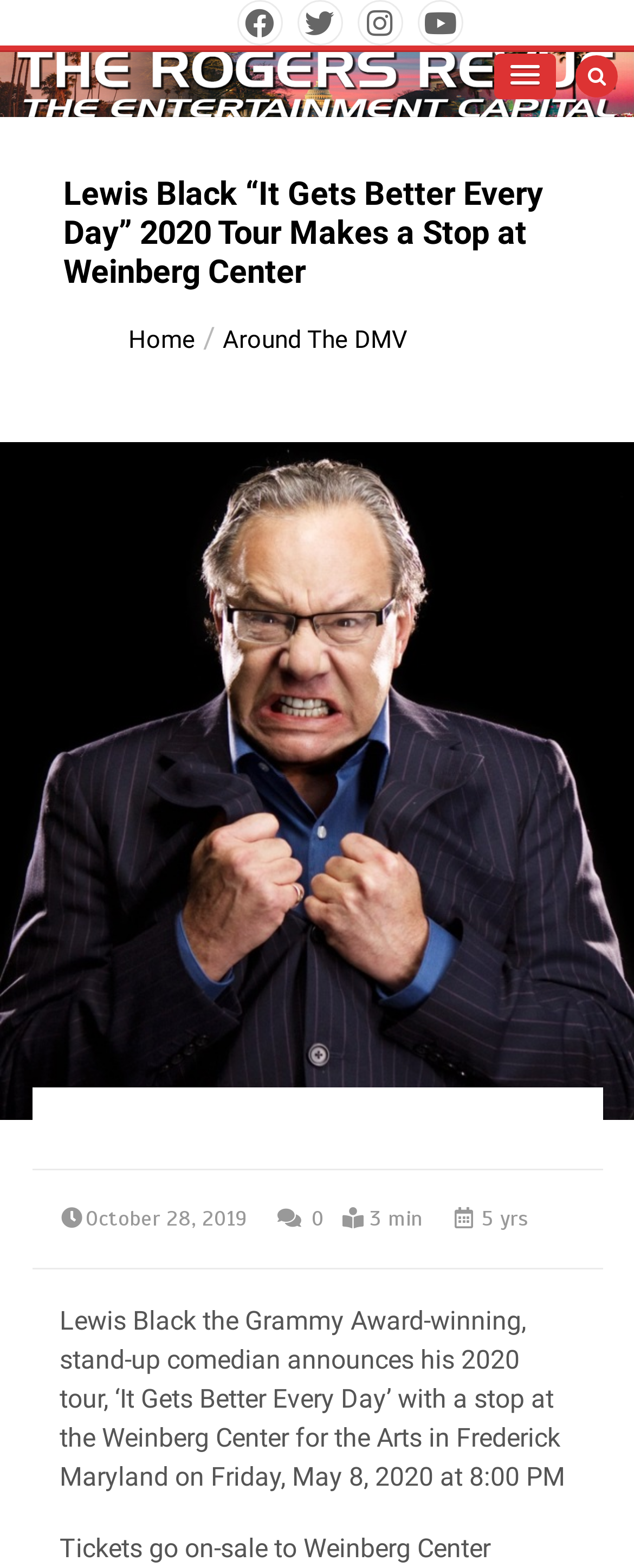What is the name of the comedian mentioned in the article?
Examine the screenshot and reply with a single word or phrase.

Lewis Black